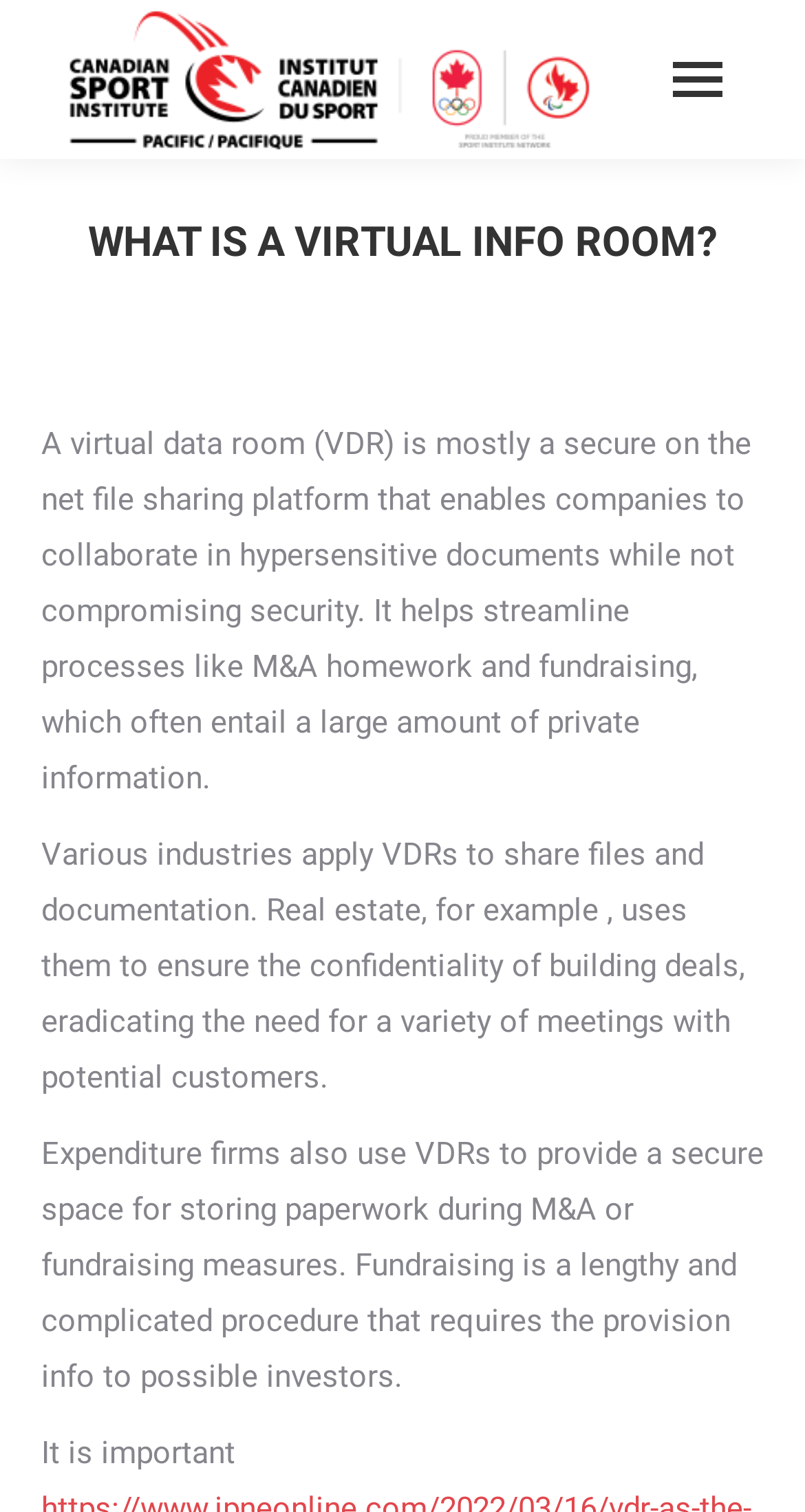Given the description: "Go to Top", determine the bounding box coordinates of the UI element. The coordinates should be formatted as four float numbers between 0 and 1, [left, top, right, bottom].

[0.872, 0.838, 0.974, 0.893]